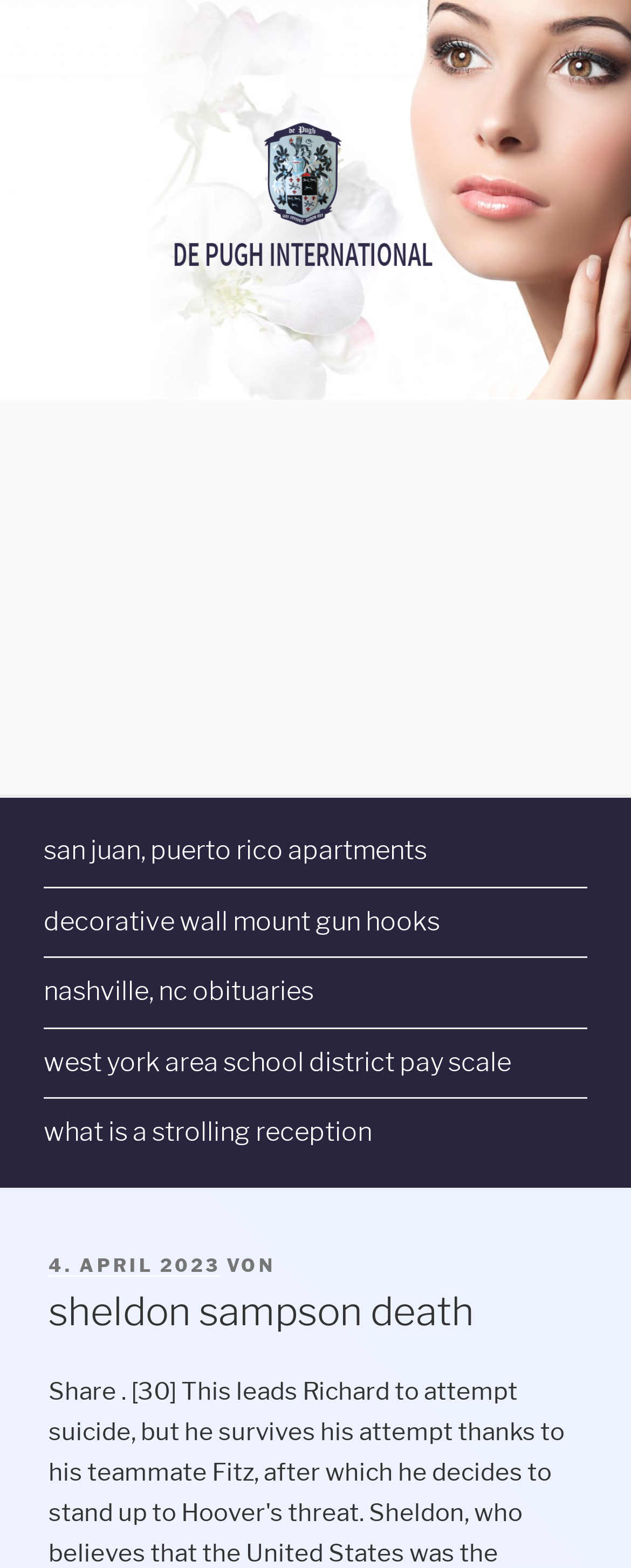Identify the coordinates of the bounding box for the element that must be clicked to accomplish the instruction: "go to san juan, puerto rico apartments".

[0.07, 0.521, 0.93, 0.565]